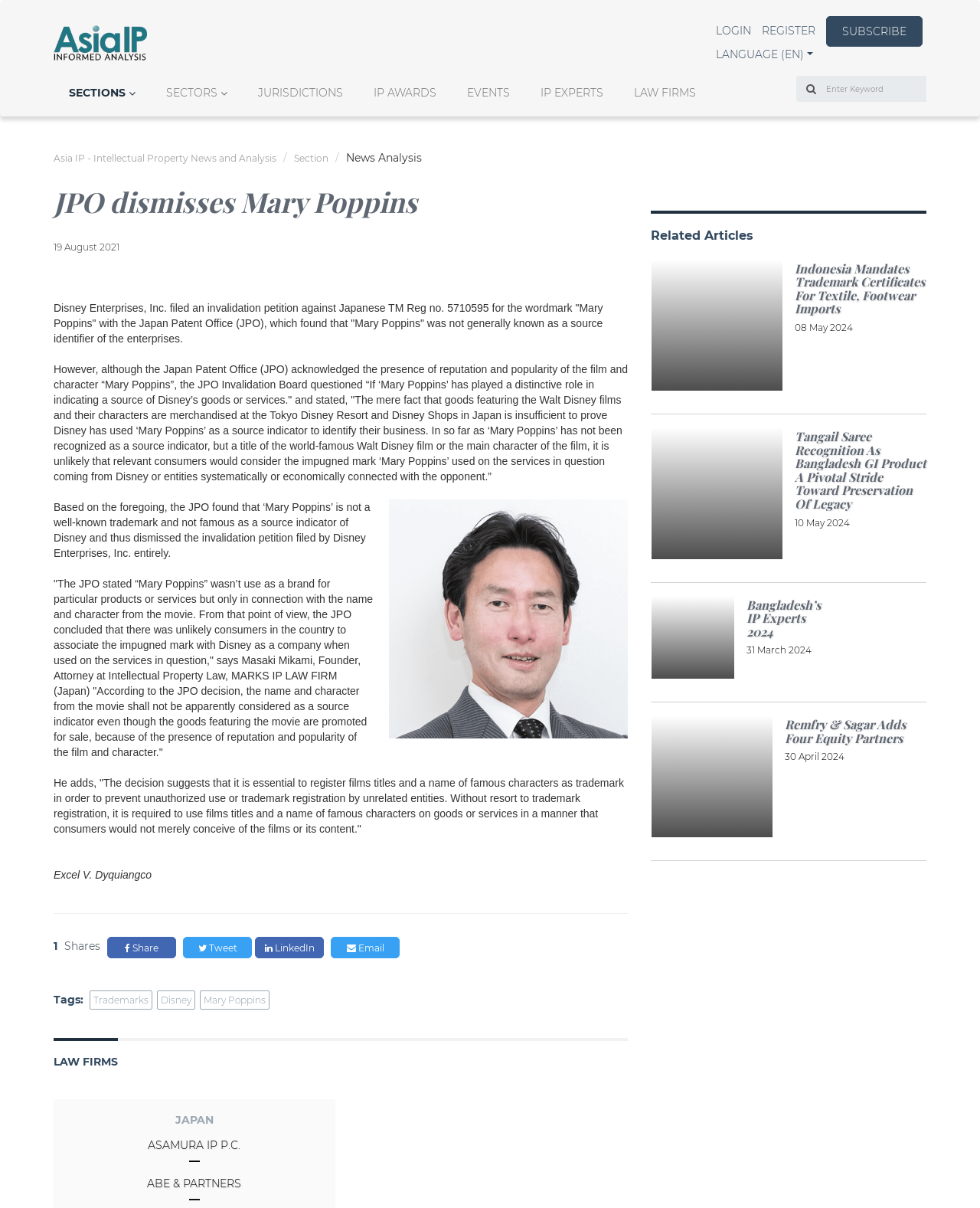Determine the bounding box coordinates for the region that must be clicked to execute the following instruction: "Read about trading binary".

None